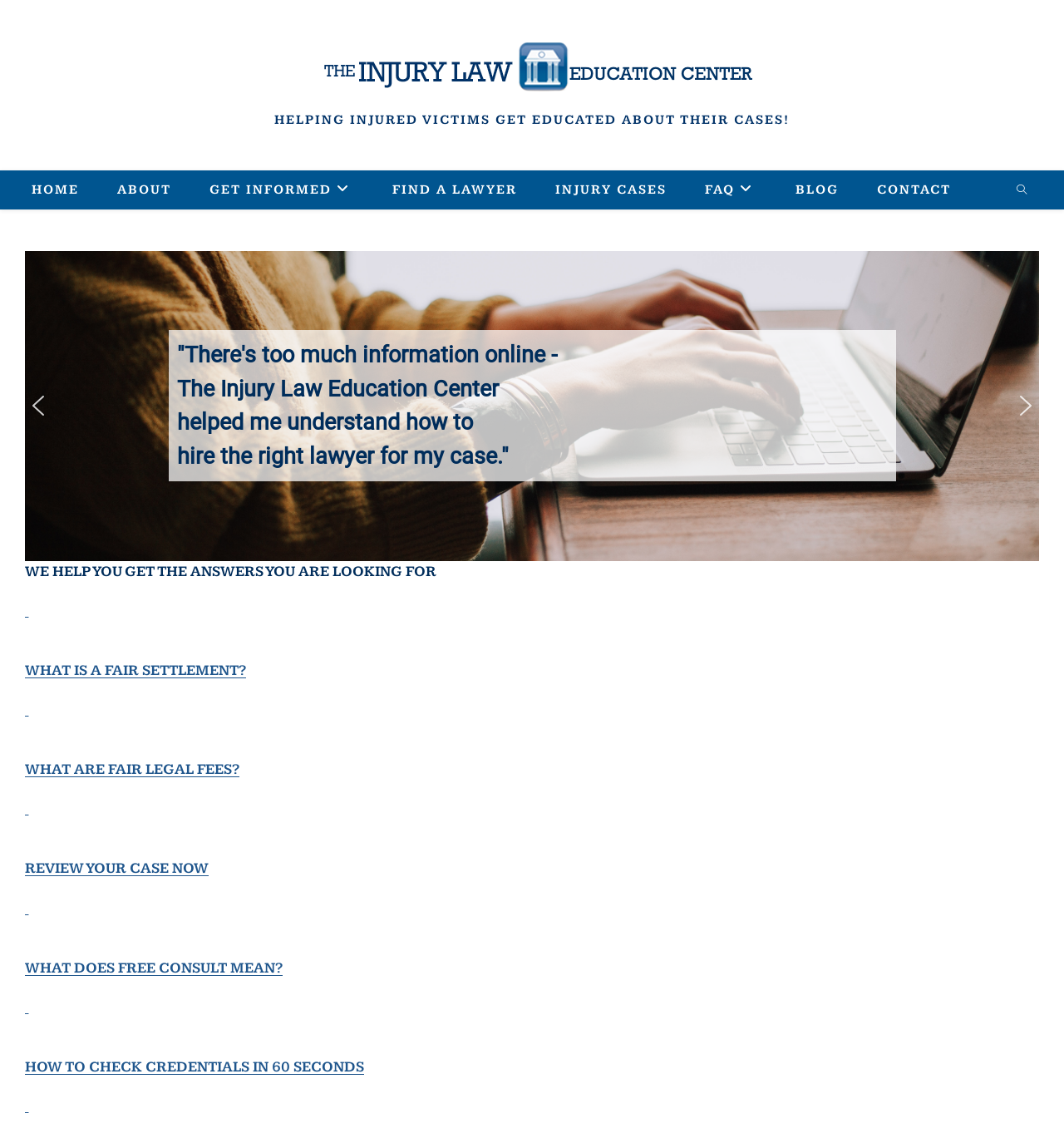Identify the bounding box coordinates of the area that should be clicked in order to complete the given instruction: "Click the 'HOME' link". The bounding box coordinates should be four float numbers between 0 and 1, i.e., [left, top, right, bottom].

[0.012, 0.15, 0.092, 0.185]